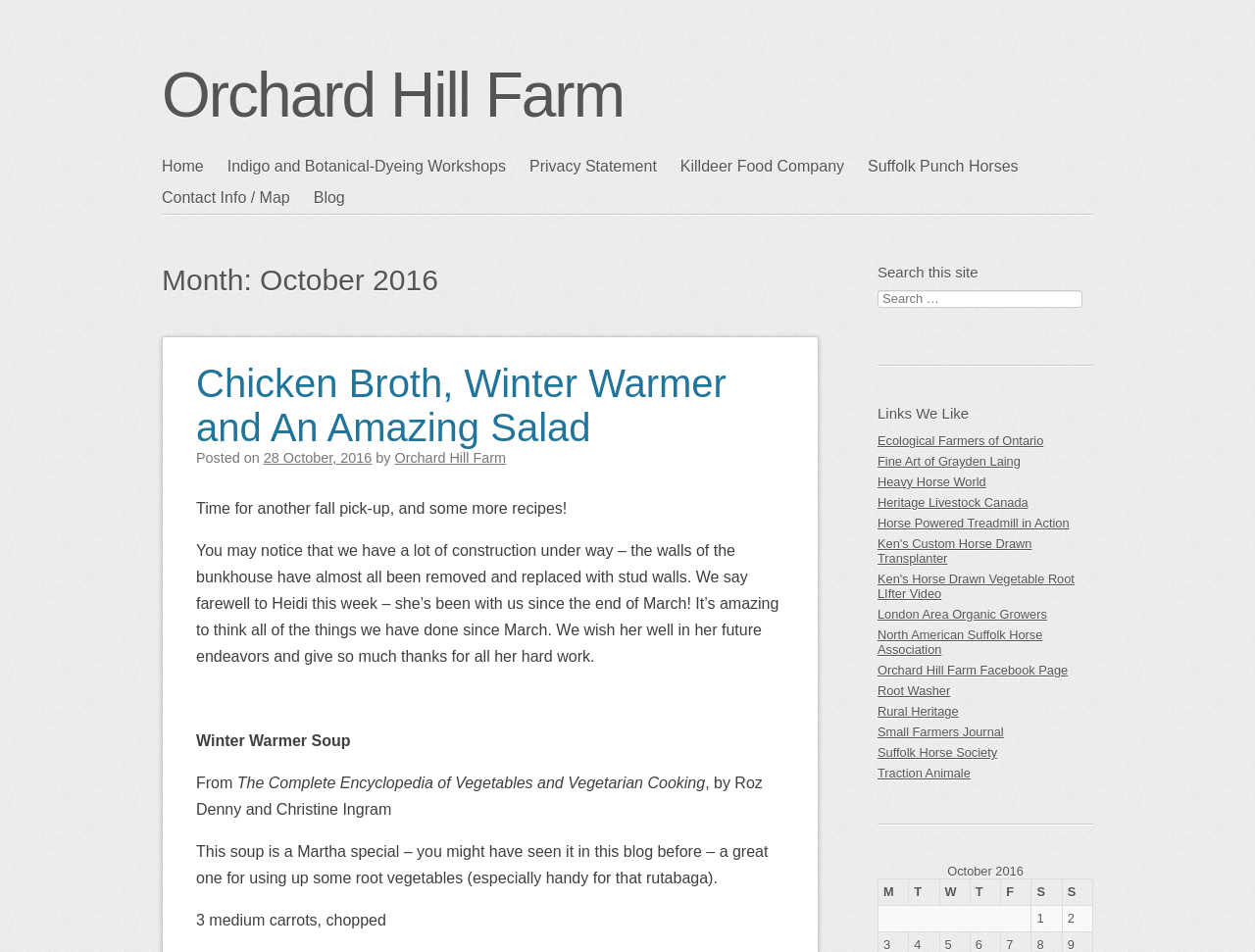Predict the bounding box coordinates of the area that should be clicked to accomplish the following instruction: "Search". The bounding box coordinates should consist of four float numbers between 0 and 1, i.e., [left, top, right, bottom].

None